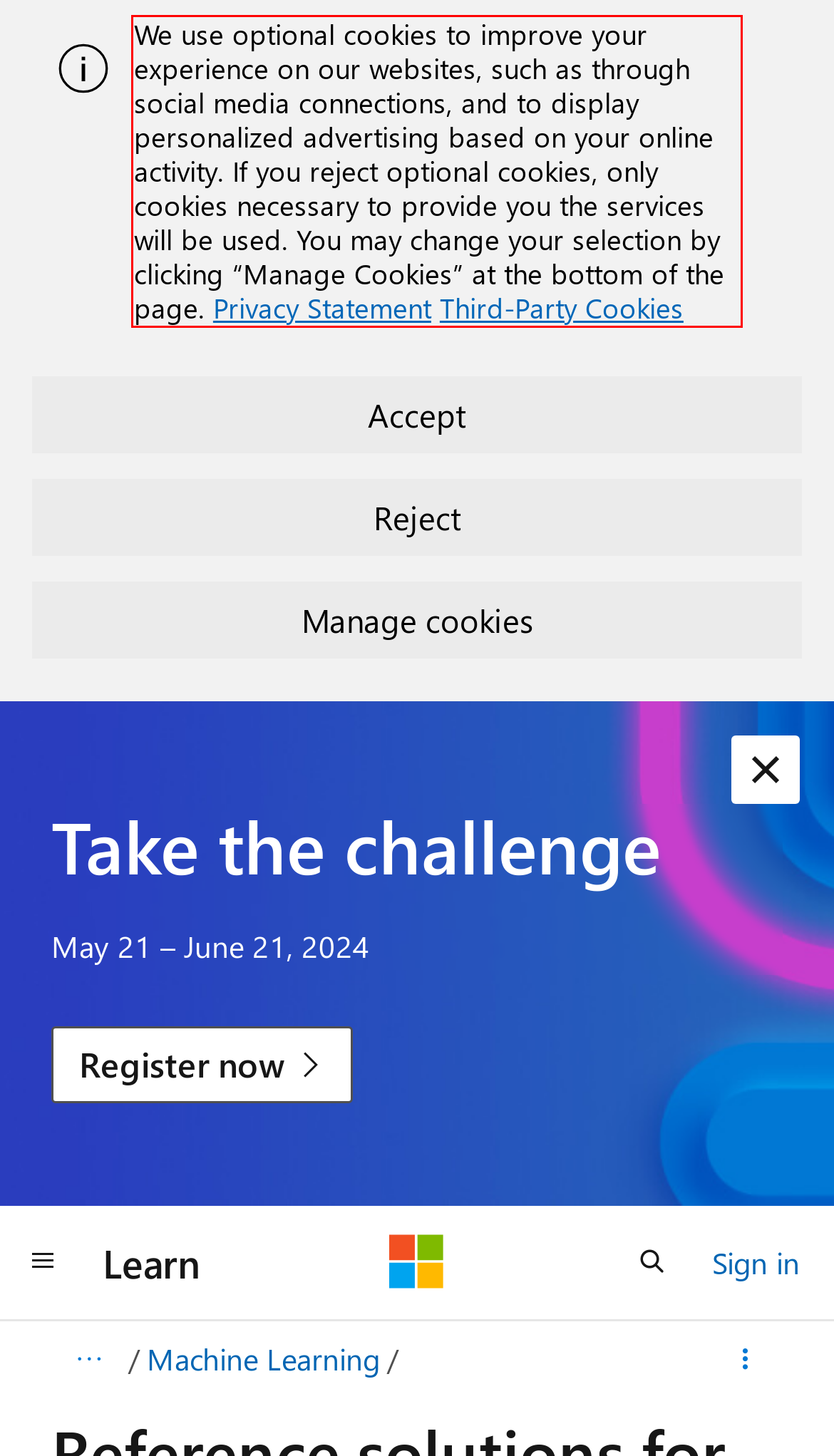You are provided with a webpage screenshot that includes a red rectangle bounding box. Extract the text content from within the bounding box using OCR.

We use optional cookies to improve your experience on our websites, such as through social media connections, and to display personalized advertising based on your online activity. If you reject optional cookies, only cookies necessary to provide you the services will be used. You may change your selection by clicking “Manage Cookies” at the bottom of the page. Privacy Statement Third-Party Cookies